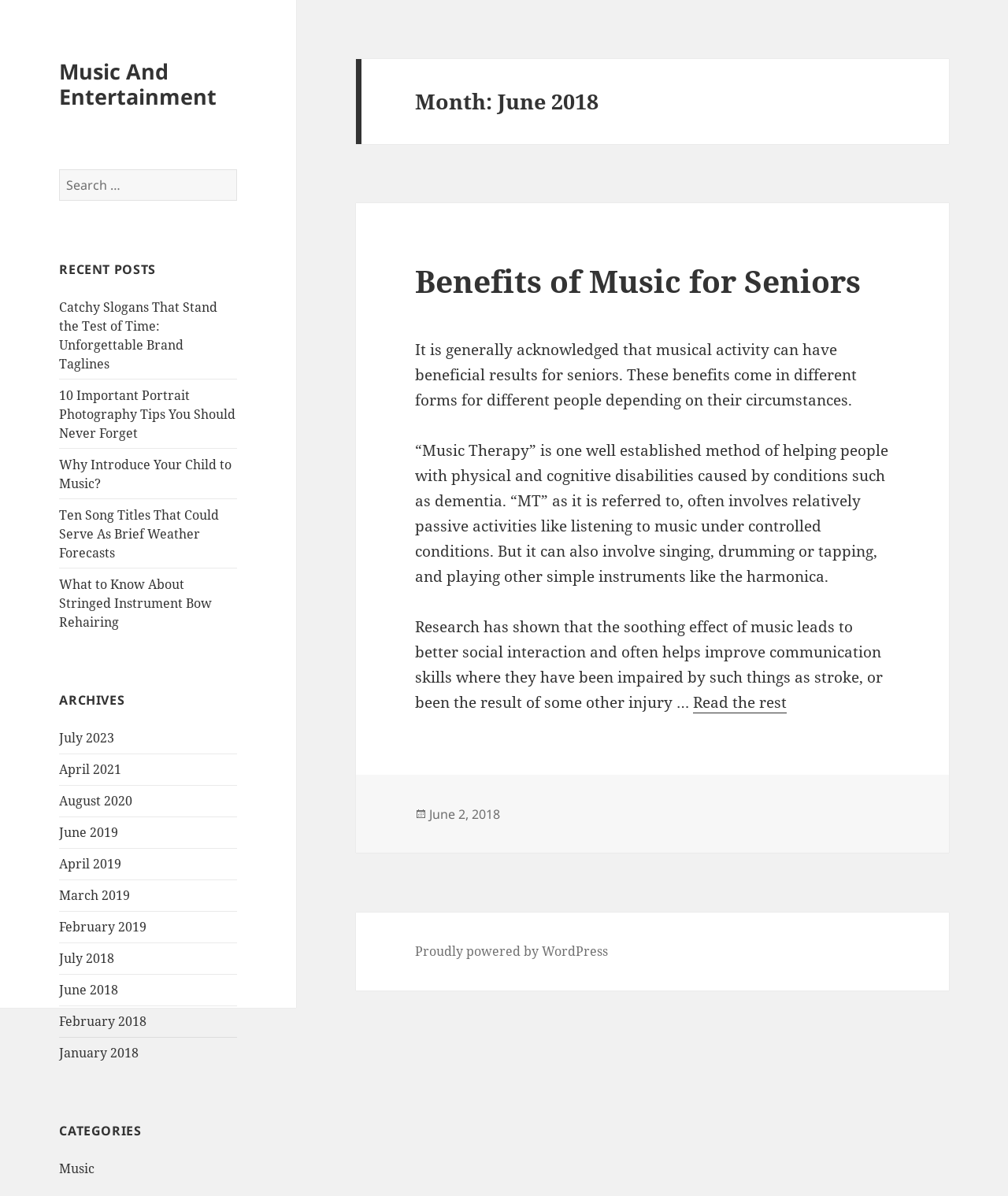Find the bounding box coordinates of the clickable region needed to perform the following instruction: "Explore the 'Music' category". The coordinates should be provided as four float numbers between 0 and 1, i.e., [left, top, right, bottom].

[0.059, 0.97, 0.094, 0.984]